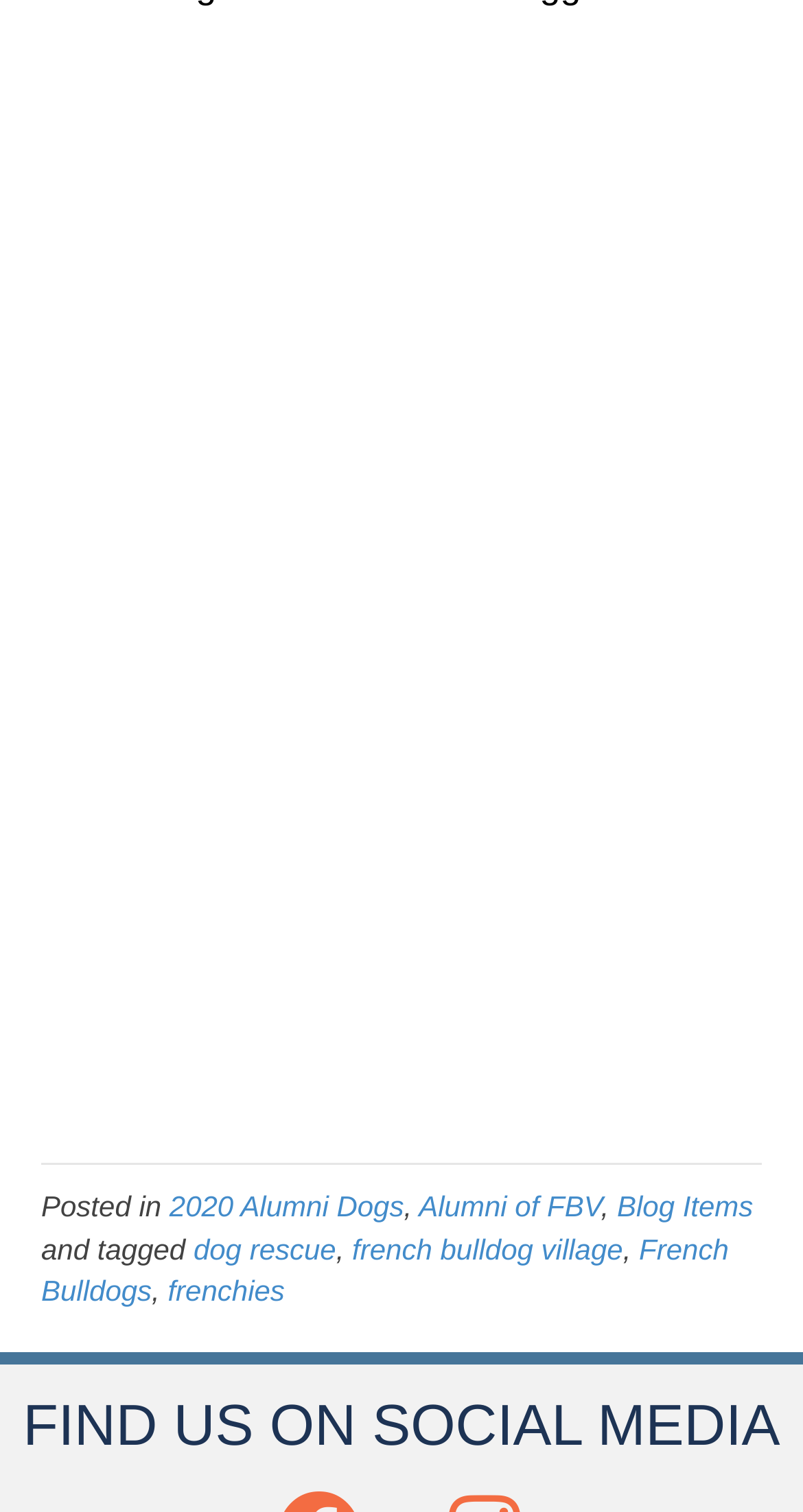Identify the bounding box coordinates of the clickable region to carry out the given instruction: "view French Bulldogs".

[0.051, 0.815, 0.907, 0.864]